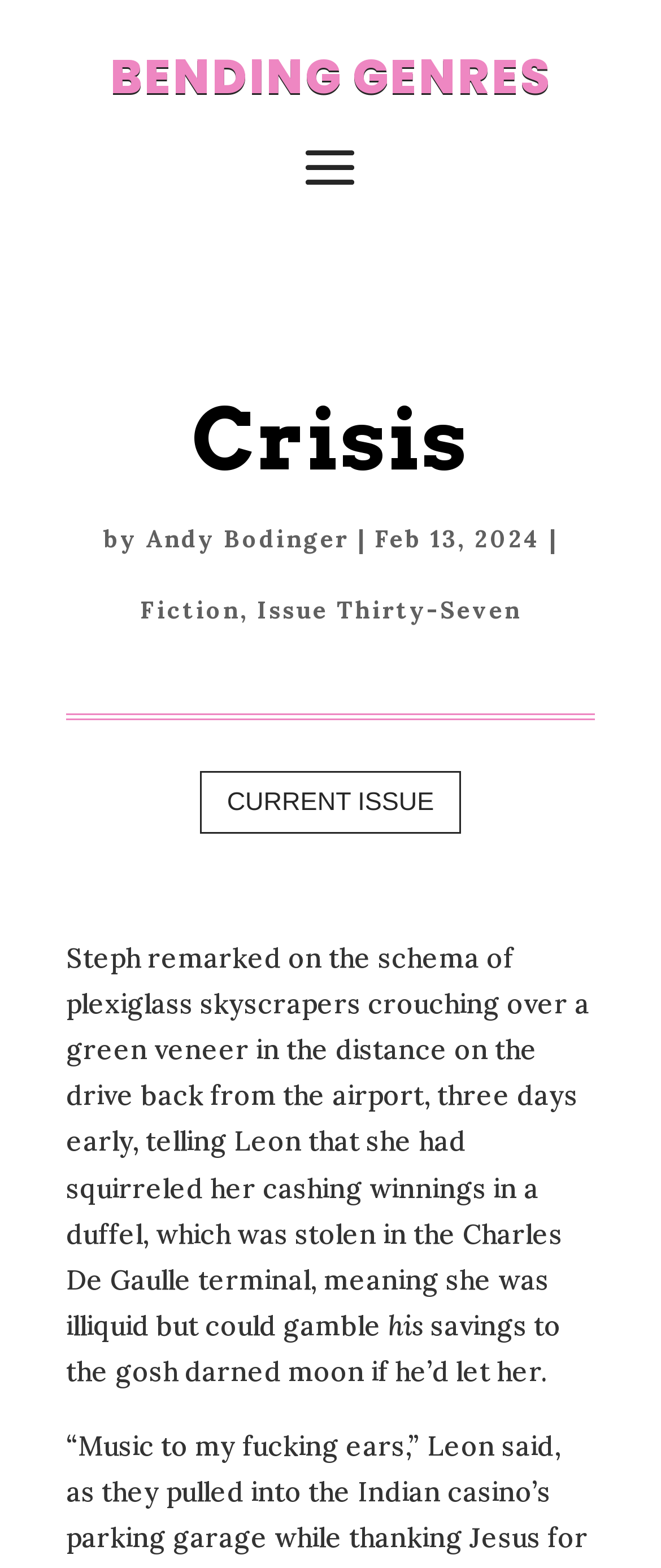Please answer the following question using a single word or phrase: 
What is the current issue?

CURRENT ISSUE